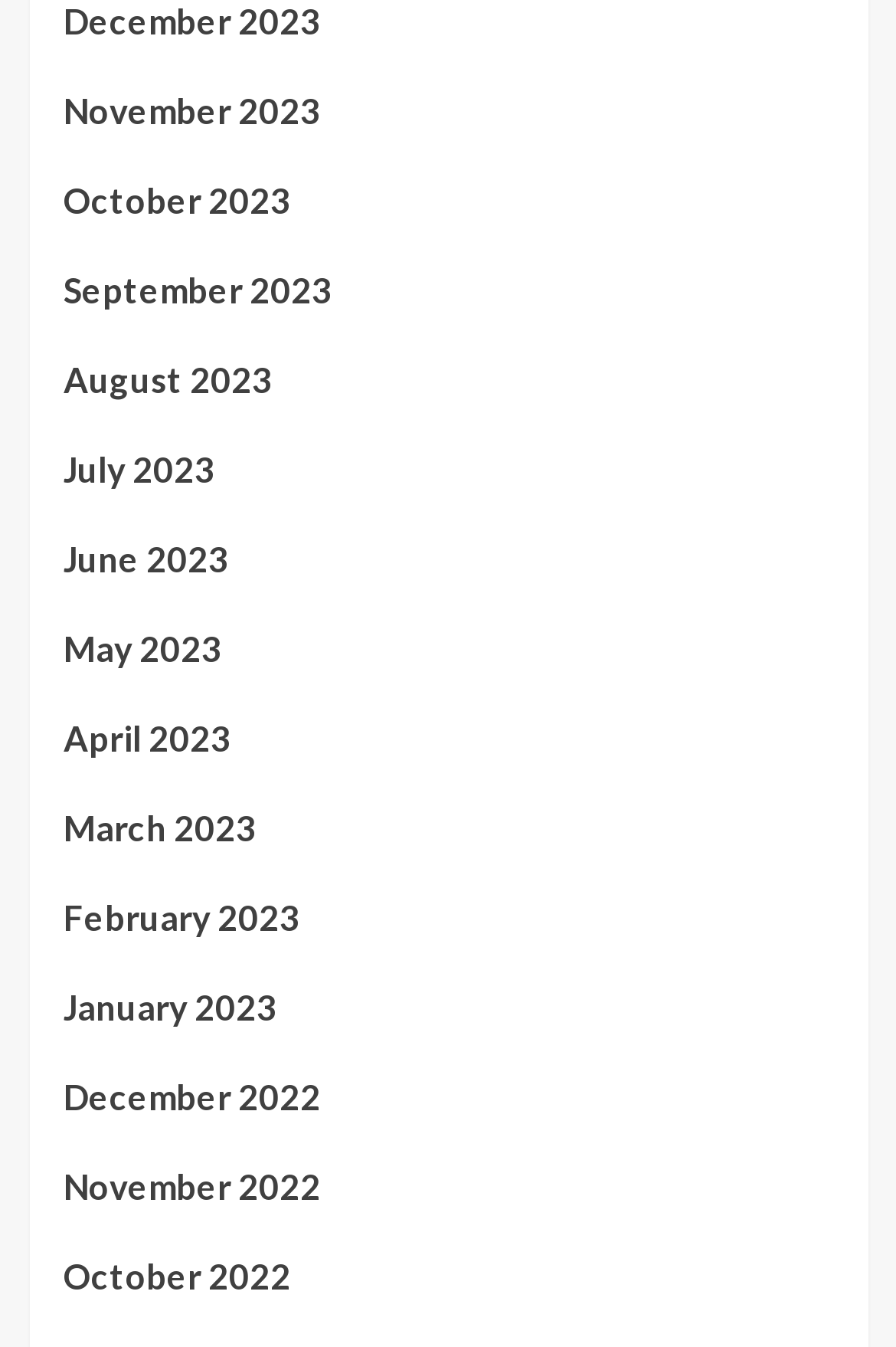Identify the bounding box coordinates of the area you need to click to perform the following instruction: "Contact Axisto Group".

None